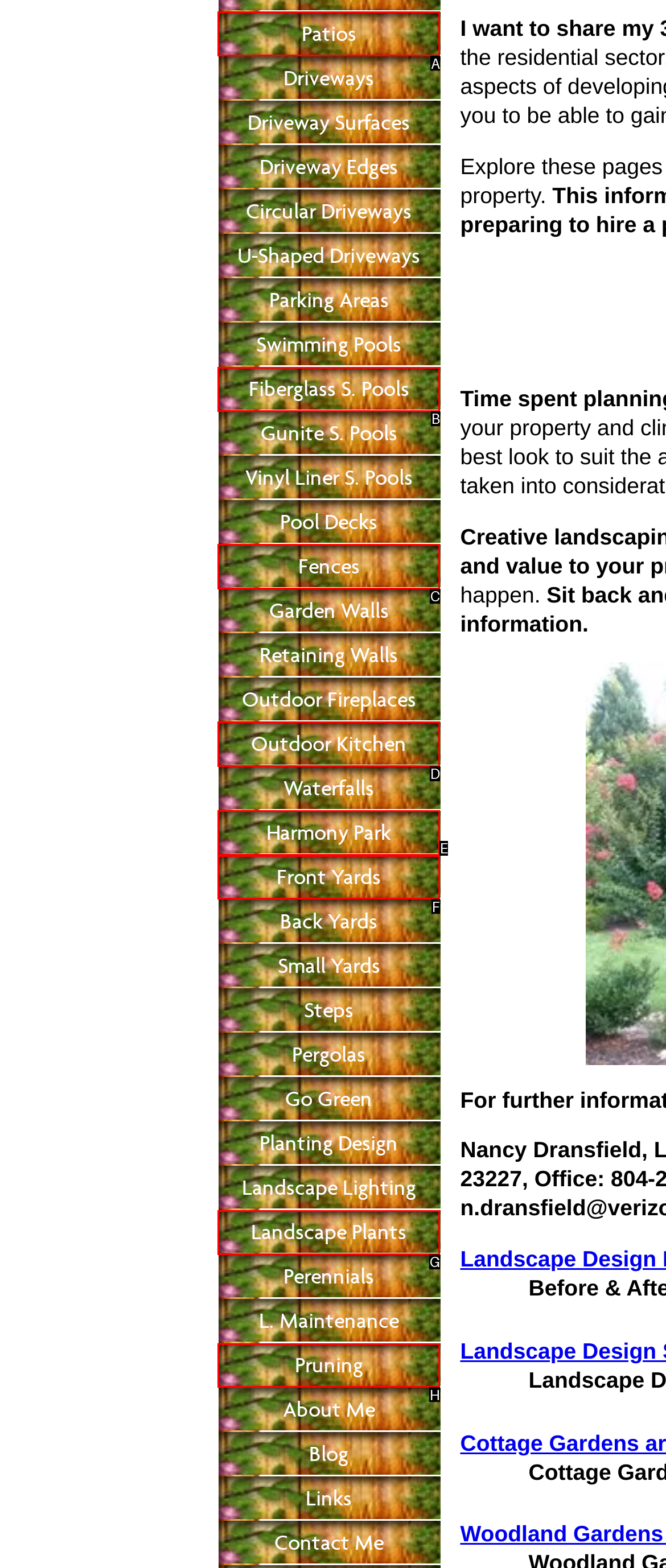Tell me which one HTML element best matches the description: Fences Answer with the option's letter from the given choices directly.

C